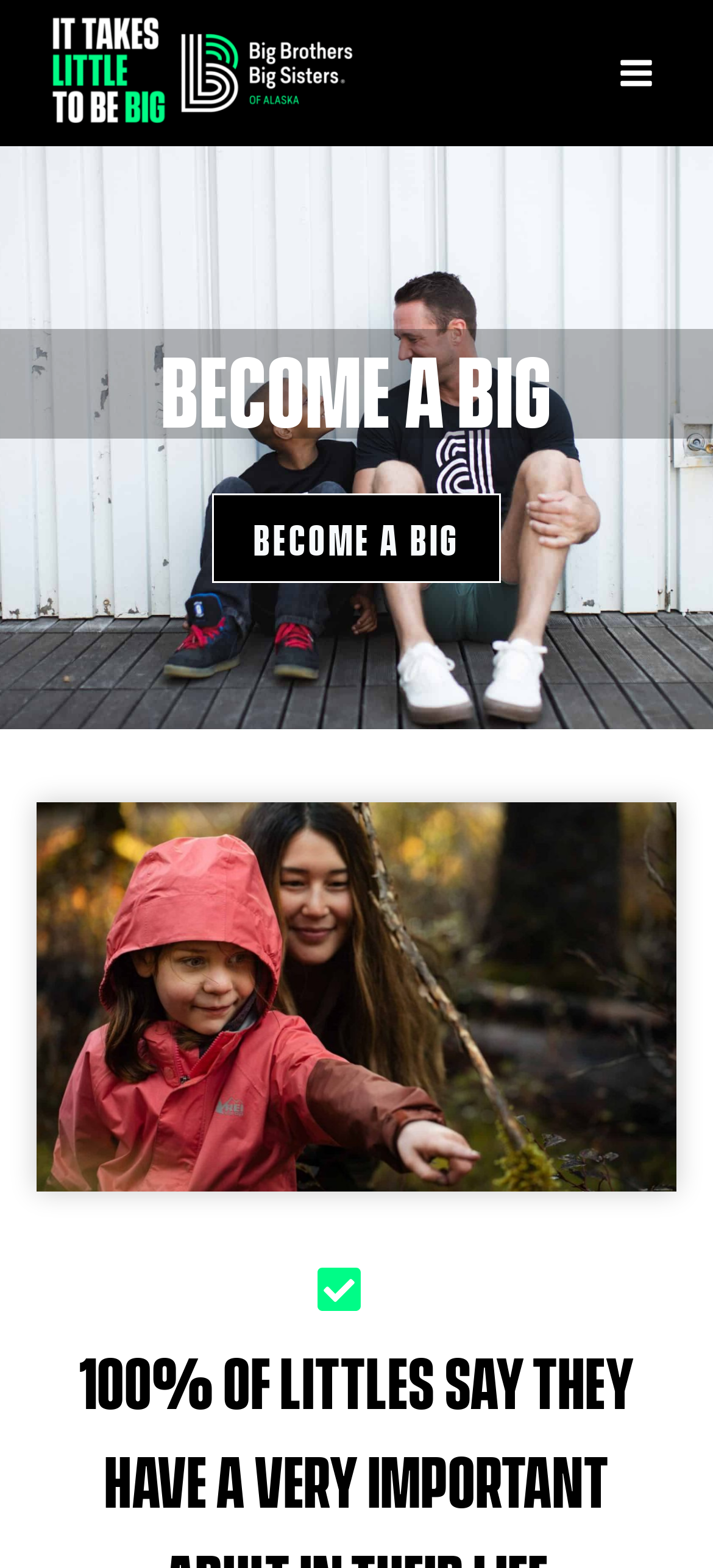Locate the bounding box of the UI element described in the following text: "become a big".

[0.298, 0.315, 0.702, 0.372]